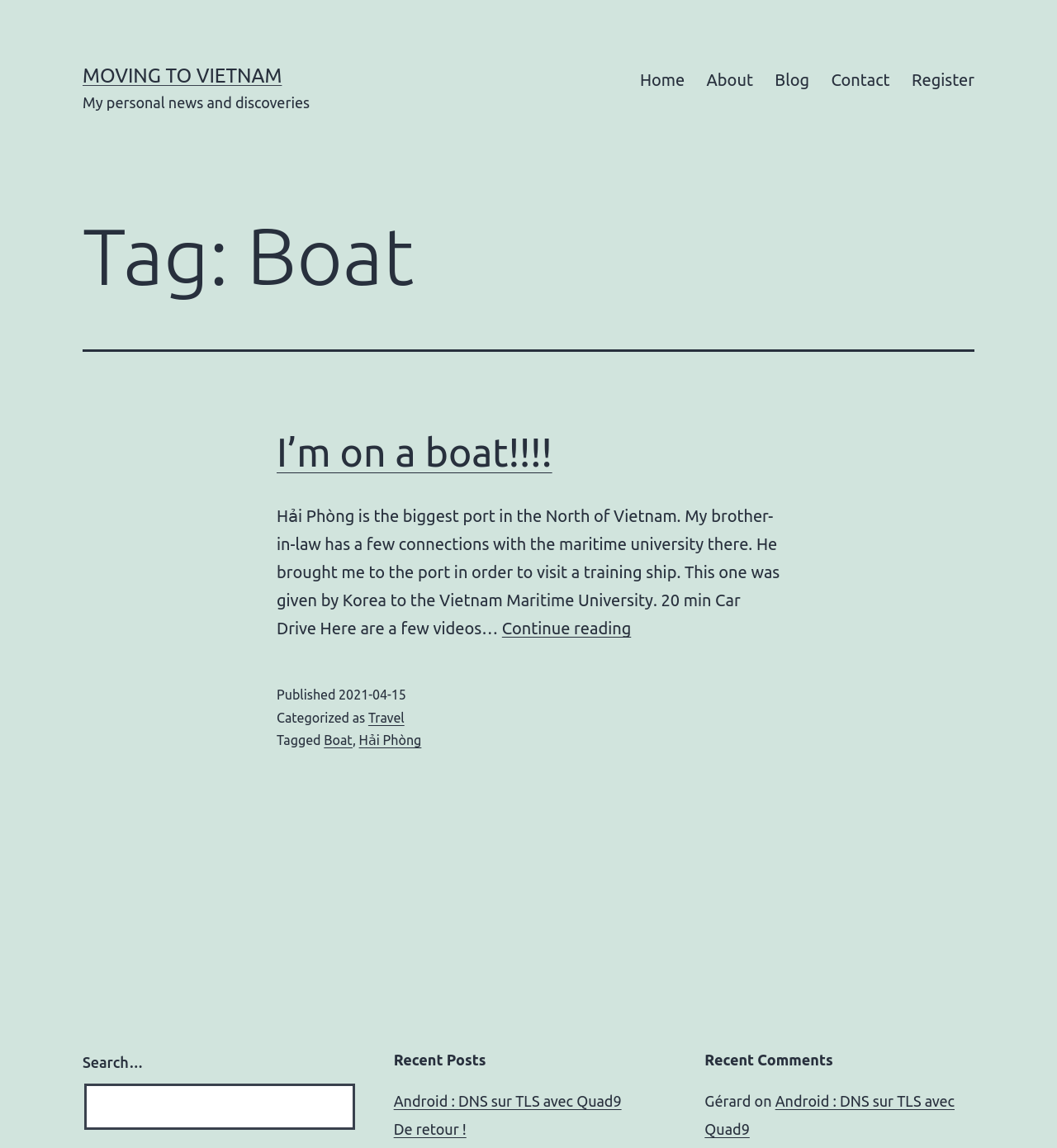Please mark the bounding box coordinates of the area that should be clicked to carry out the instruction: "Check the 'Recent Posts'".

[0.372, 0.914, 0.628, 0.932]